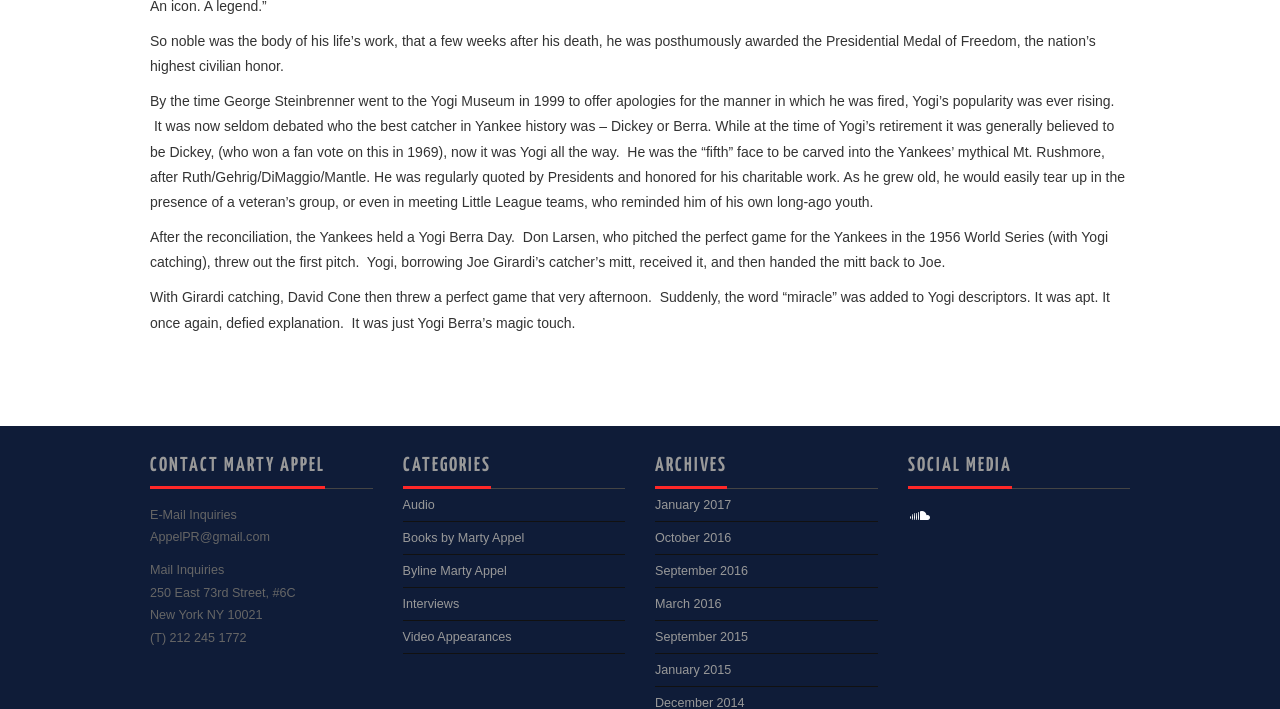Carefully examine the image and provide an in-depth answer to the question: What is the phone number for Marty Appel?

In the contact section, there is a static text element that provides the phone number for Marty Appel, which is (T) 212 245 1772.